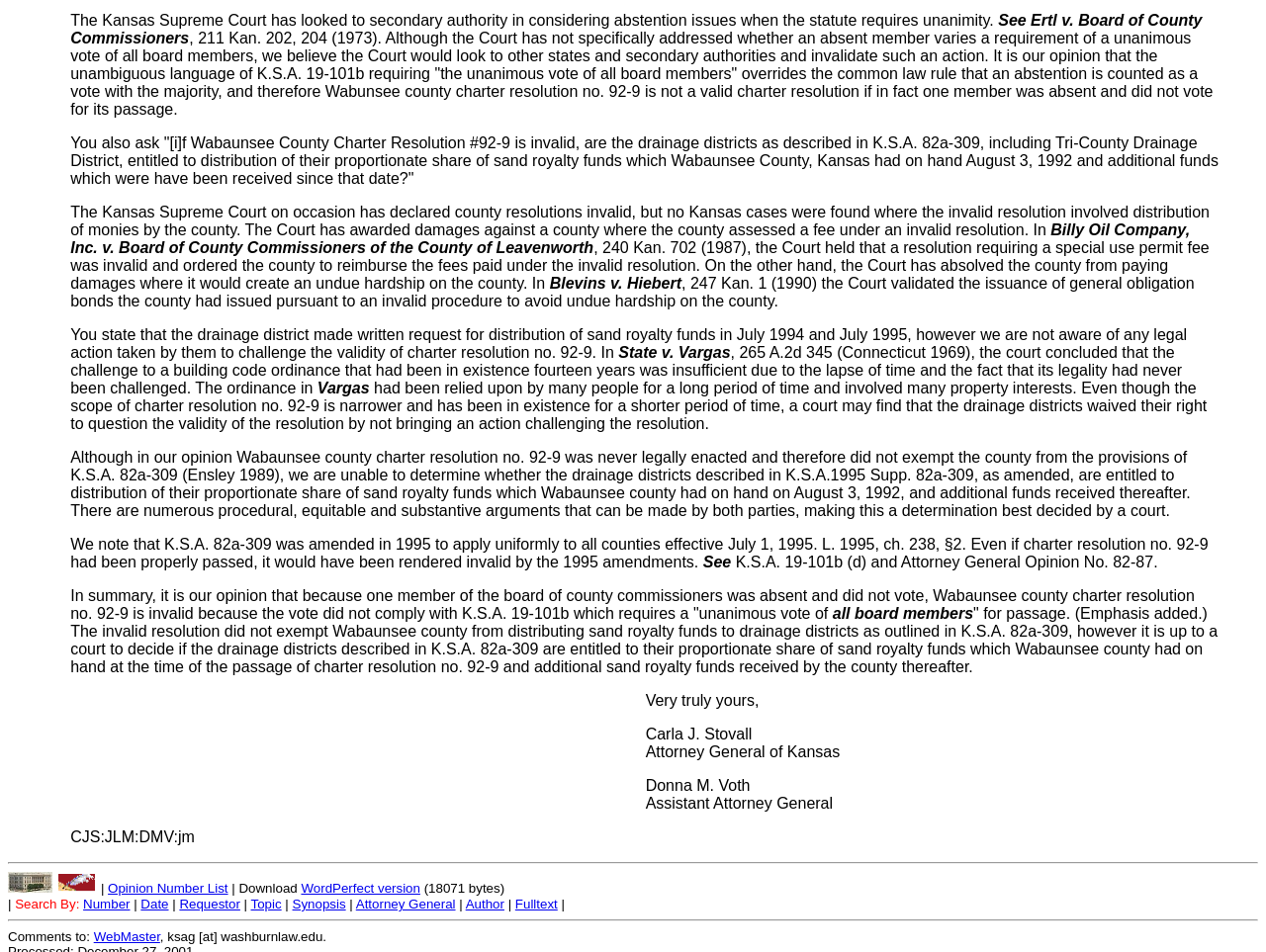Locate the bounding box of the UI element described in the following text: "Training & Events".

None